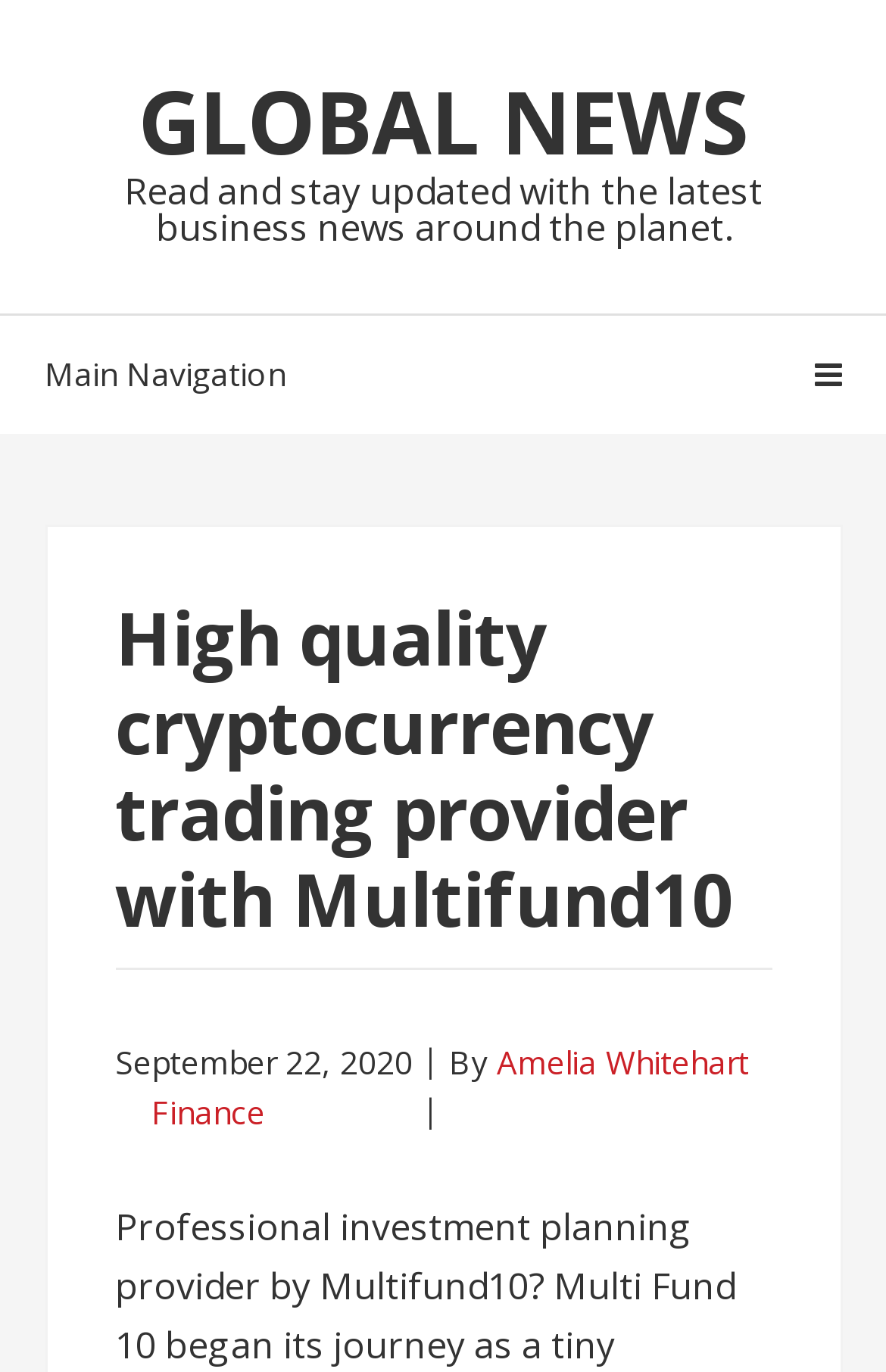Summarize the contents and layout of the webpage in detail.

The webpage appears to be a news article page, specifically focused on global news and cryptocurrency trading. At the top left corner, there are two links, "Skip to navigation" and "Skip to content", which are likely accessibility features for users with disabilities. 

To the right of these links, a prominent link "GLOBAL NEWS" is displayed, indicating the category of the news article. Below this link, a brief description of the news section is provided, stating "Read and stay updated with the latest business news around the planet."

On the left side of the page, a main navigation section is labeled, which likely contains links to other sections of the website. Within this section, a header is displayed with the title of the news article, "High quality cryptocurrency trading provider with Multifund10", which is also the title of the webpage. 

Below the title, the publication date "September 22, 2020" is shown, along with the author's name, "Amelia Whitehart", and a category link "Finance". The article content is likely to be displayed below this section, although it is not explicitly shown in the accessibility tree.